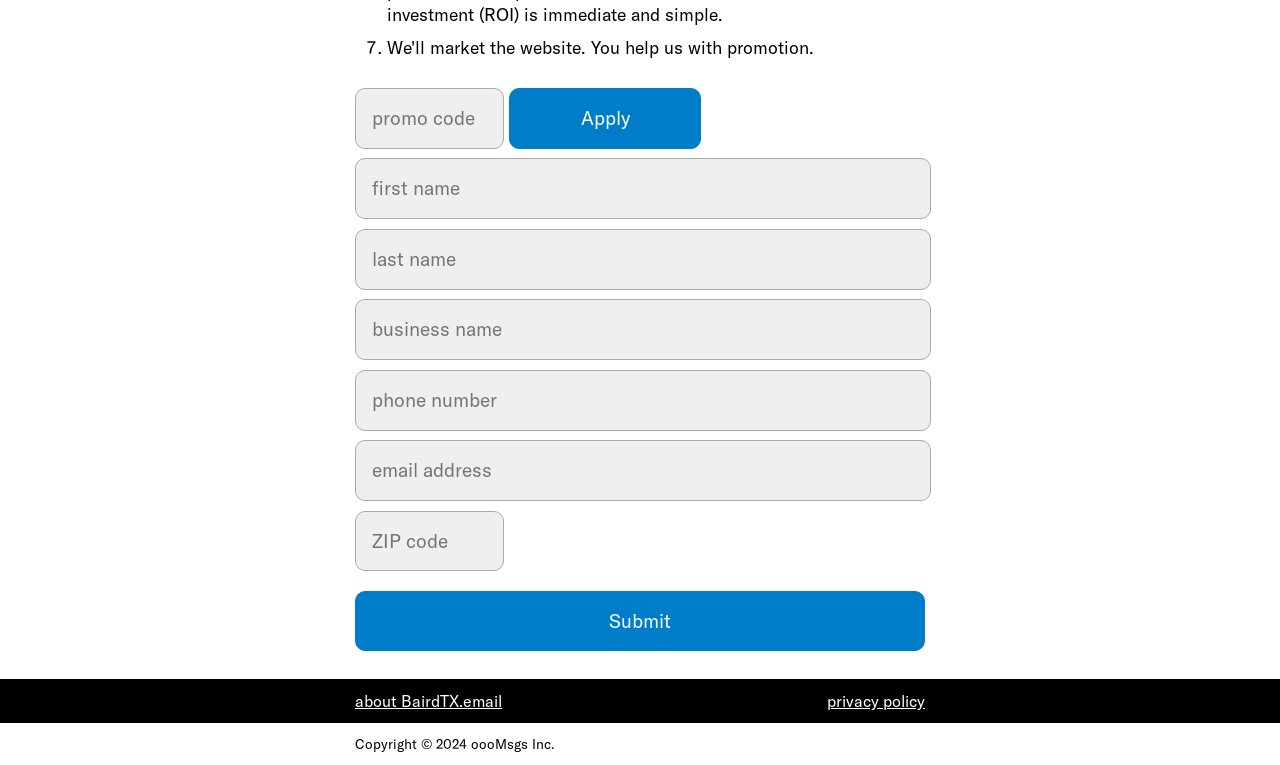Extract the bounding box coordinates of the UI element described: "privacy policy". Provide the coordinates in the format [left, top, right, bottom] with values ranging from 0 to 1.

[0.646, 0.903, 0.723, 0.929]